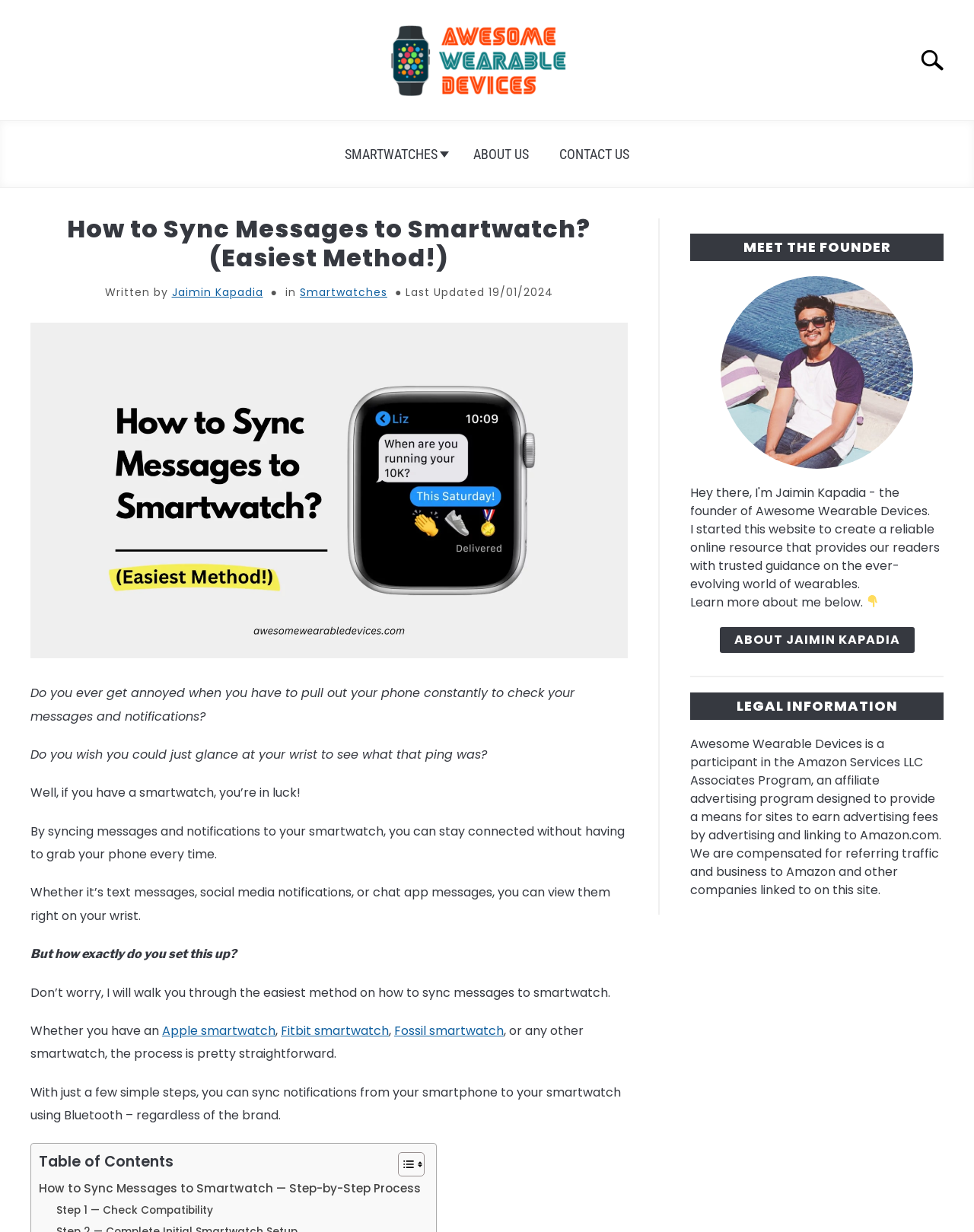Please identify the bounding box coordinates of the element's region that needs to be clicked to fulfill the following instruction: "Search for something". The bounding box coordinates should consist of four float numbers between 0 and 1, i.e., [left, top, right, bottom].

[0.93, 0.027, 1.0, 0.07]